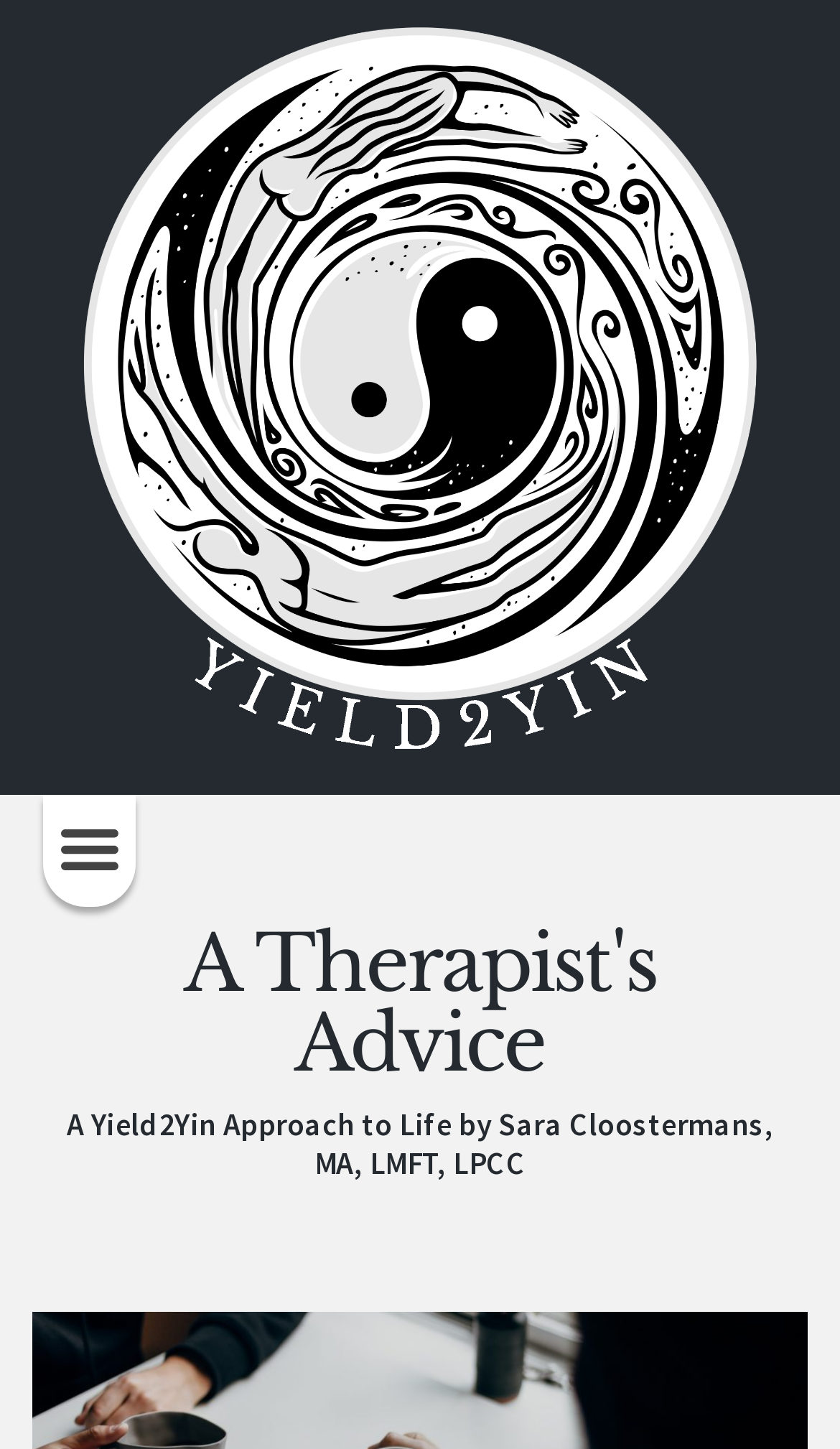What is the name of the approach mentioned on the webpage?
Look at the image and provide a detailed response to the question.

I found the name of the approach by looking at the image element that contains the text 'Yield2Yin'. This text is likely to be the name of an approach or methodology, and it is mentioned multiple times on the webpage.